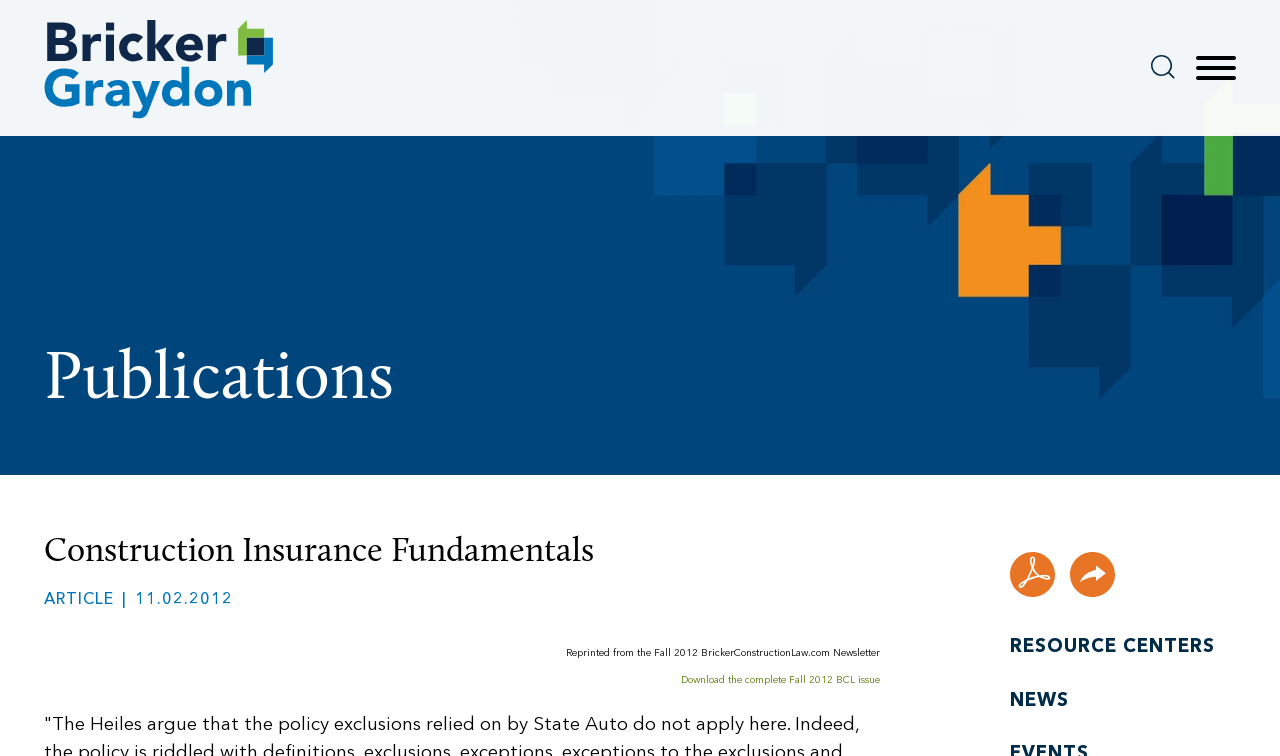Please identify the bounding box coordinates of the element I need to click to follow this instruction: "Click the 'Search' button".

[0.899, 0.073, 0.918, 0.104]